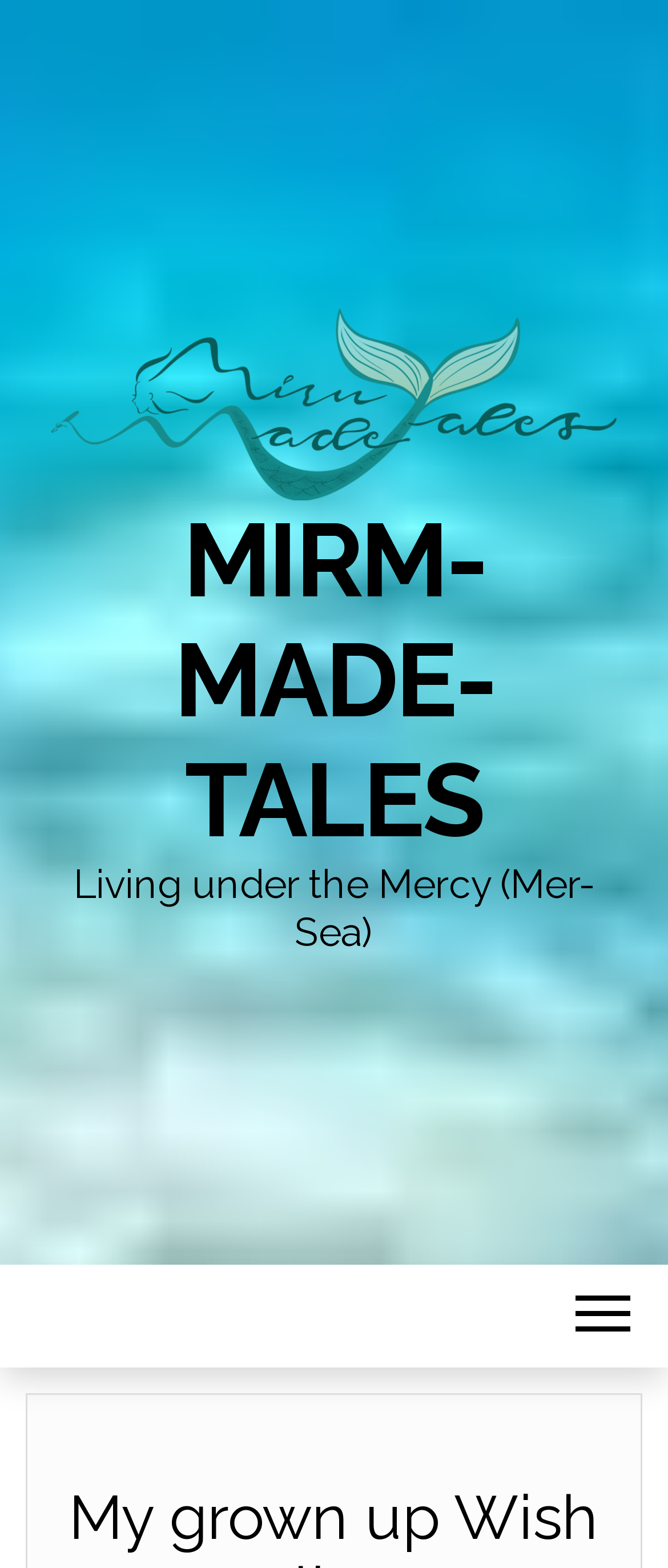Please find and give the text of the main heading on the webpage.

My grown up Wish list